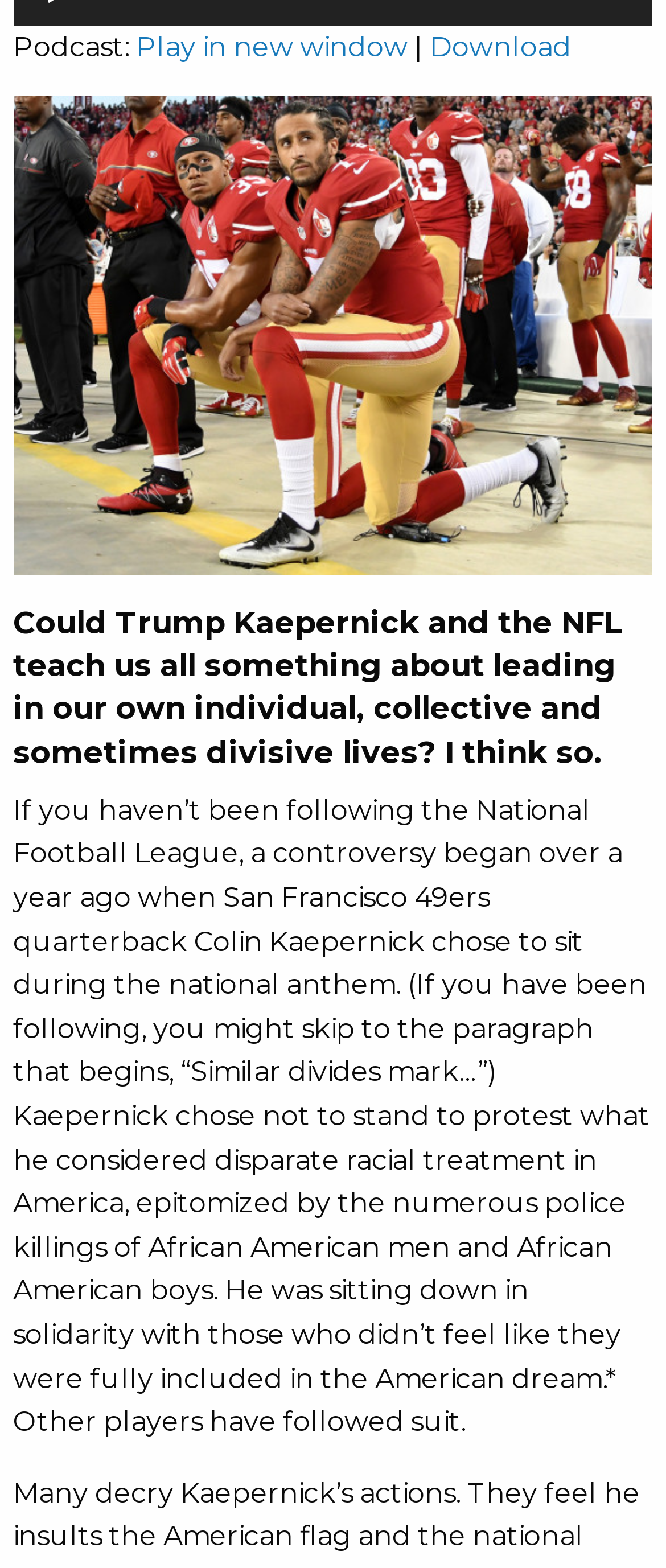Using the provided element description, identify the bounding box coordinates as (top-left x, top-left y, bottom-right x, bottom-right y). Ensure all values are between 0 and 1. Description: Download

[0.646, 0.019, 0.858, 0.04]